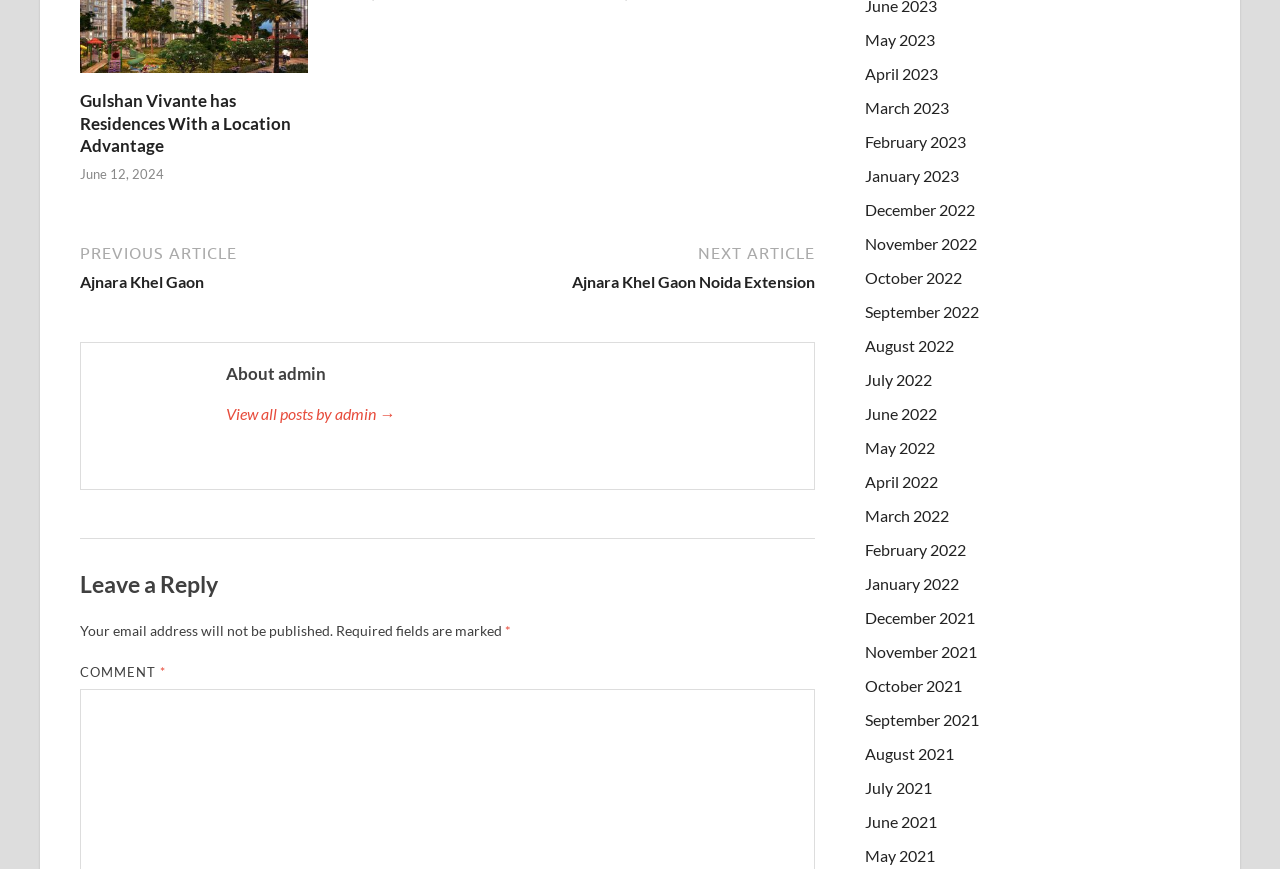Please find the bounding box coordinates of the element that you should click to achieve the following instruction: "View all posts by admin". The coordinates should be presented as four float numbers between 0 and 1: [left, top, right, bottom].

[0.177, 0.462, 0.62, 0.49]